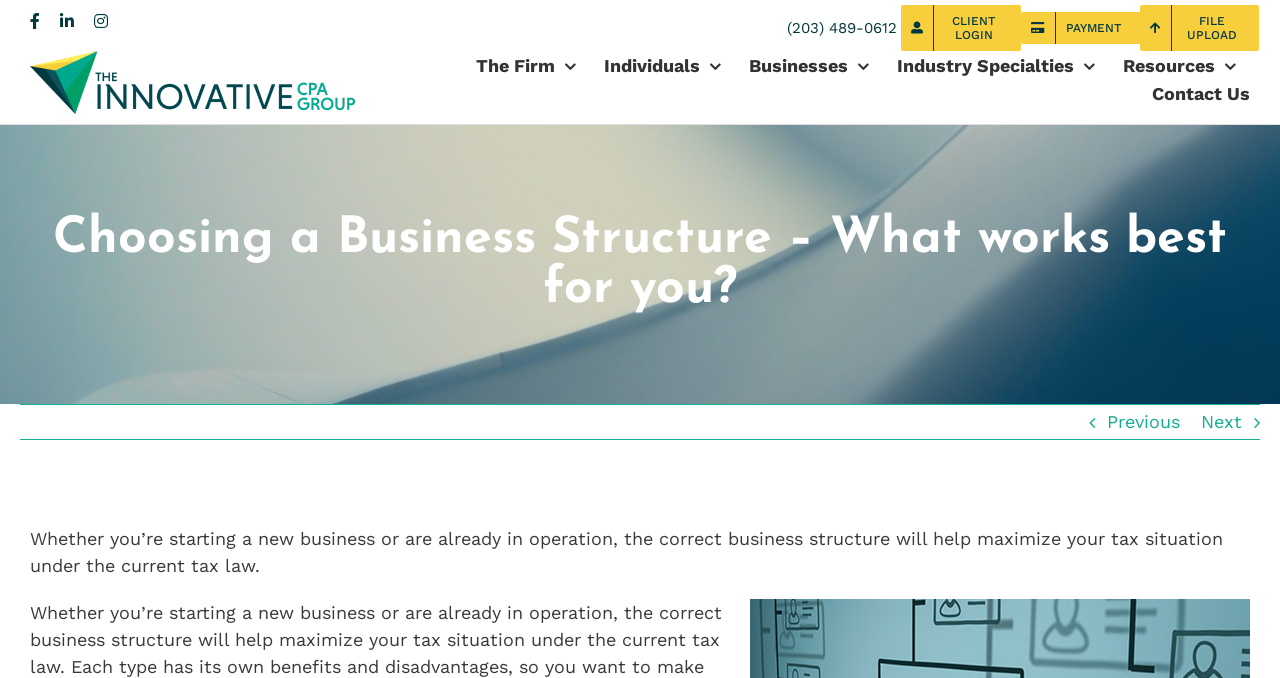What is the purpose of the correct business structure?
Based on the visual information, provide a detailed and comprehensive answer.

I read the static text on the webpage which says 'Whether you’re starting a new business or are already in operation, the correct business structure will help maximize your tax situation under the current tax law.' This implies that the correct business structure is meant to maximize one's tax situation.